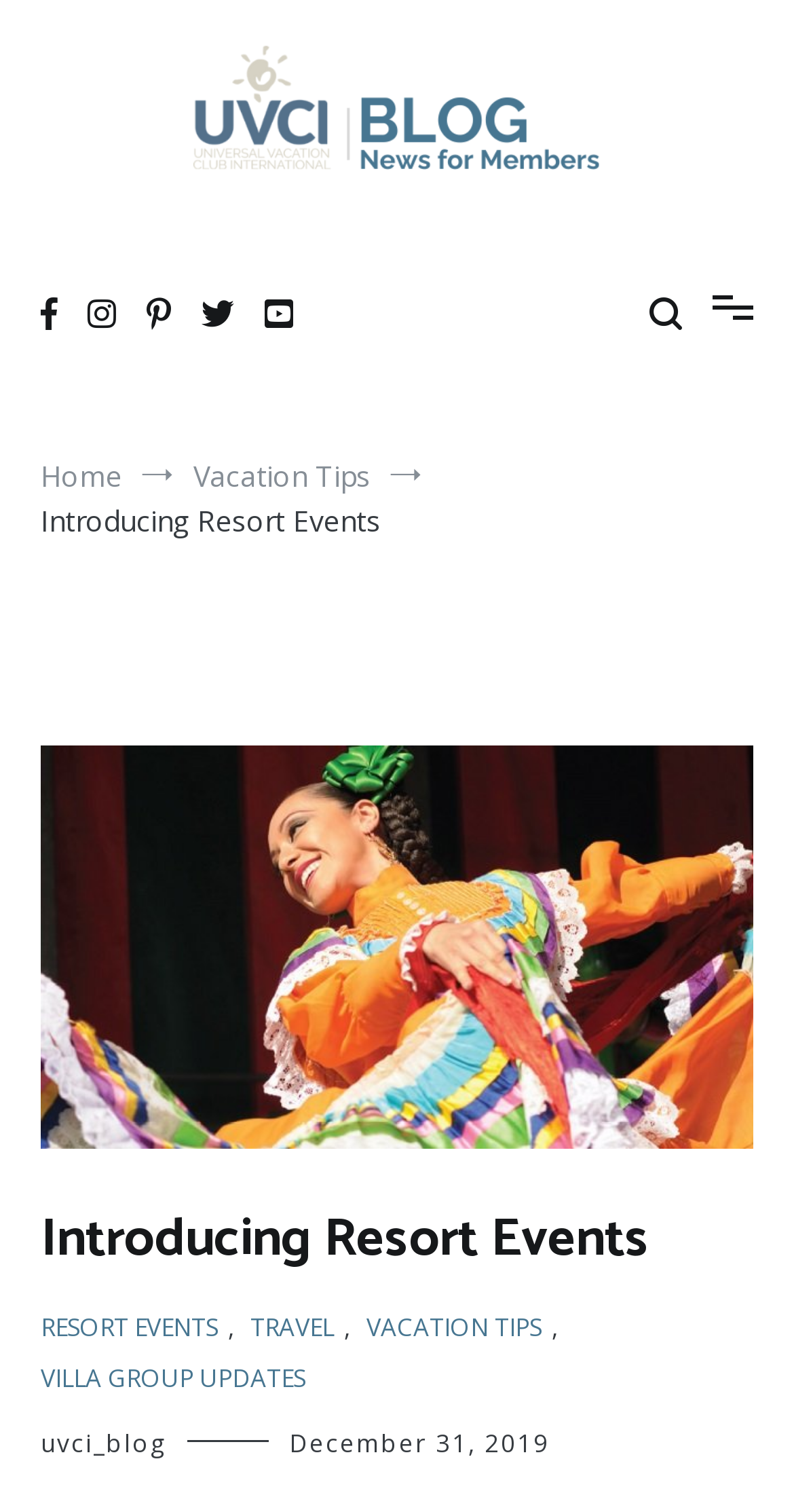What is the category of the article?
Answer the question with a single word or phrase derived from the image.

Vacation Tips